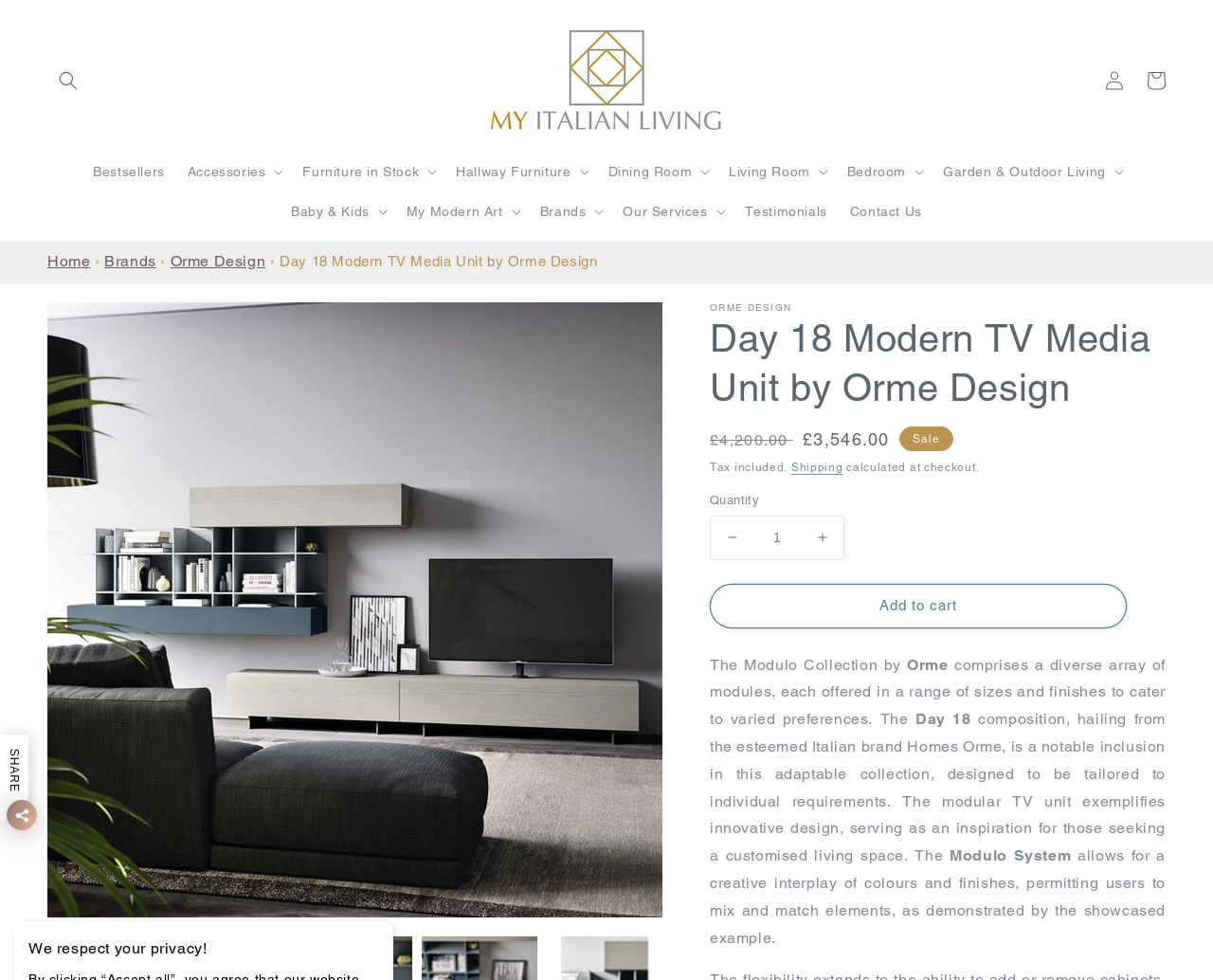Can you specify the bounding box coordinates of the area that needs to be clicked to fulfill the following instruction: "Increase quantity for Day 18 Modern TV Media Unit by Orme Design"?

[0.66, 0.526, 0.695, 0.571]